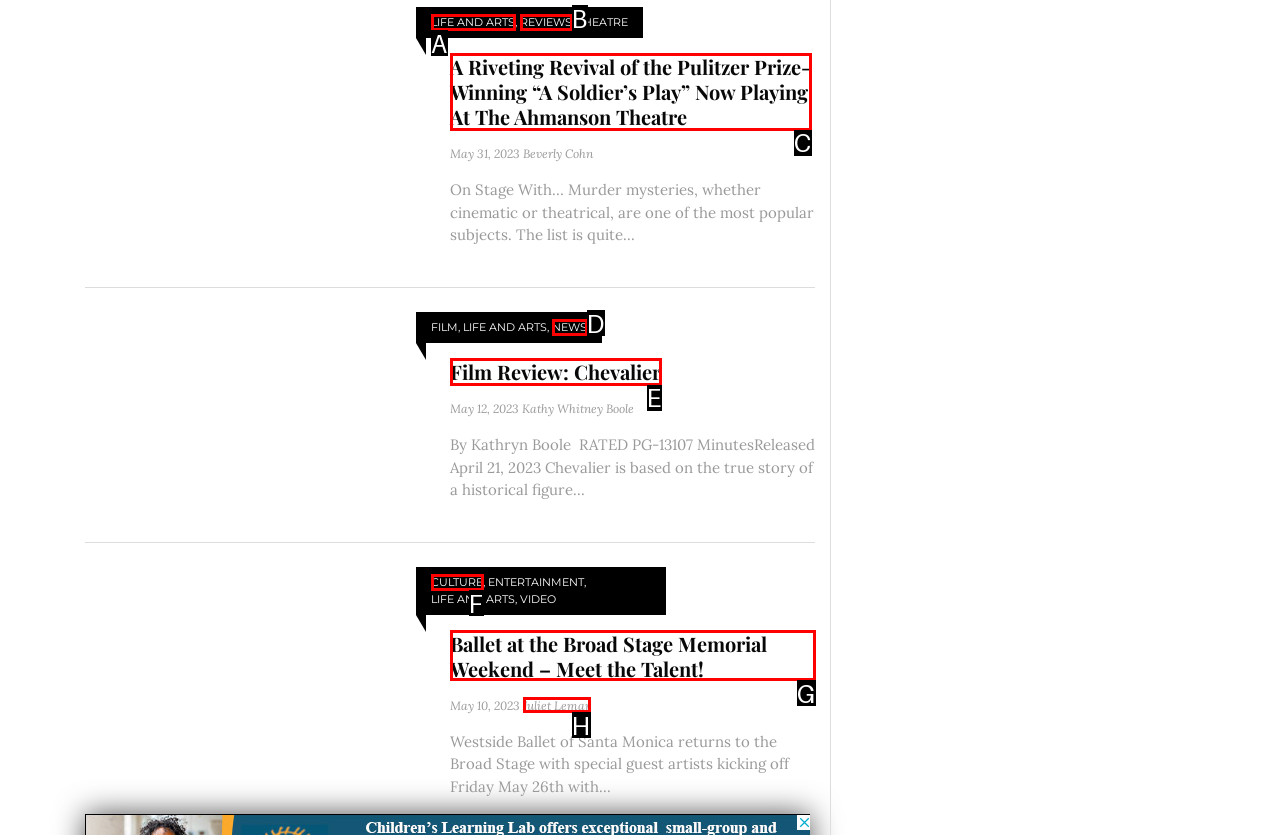Please indicate which HTML element should be clicked to fulfill the following task: Explore 'Ballet at the Broad Stage Memorial Weekend'. Provide the letter of the selected option.

G